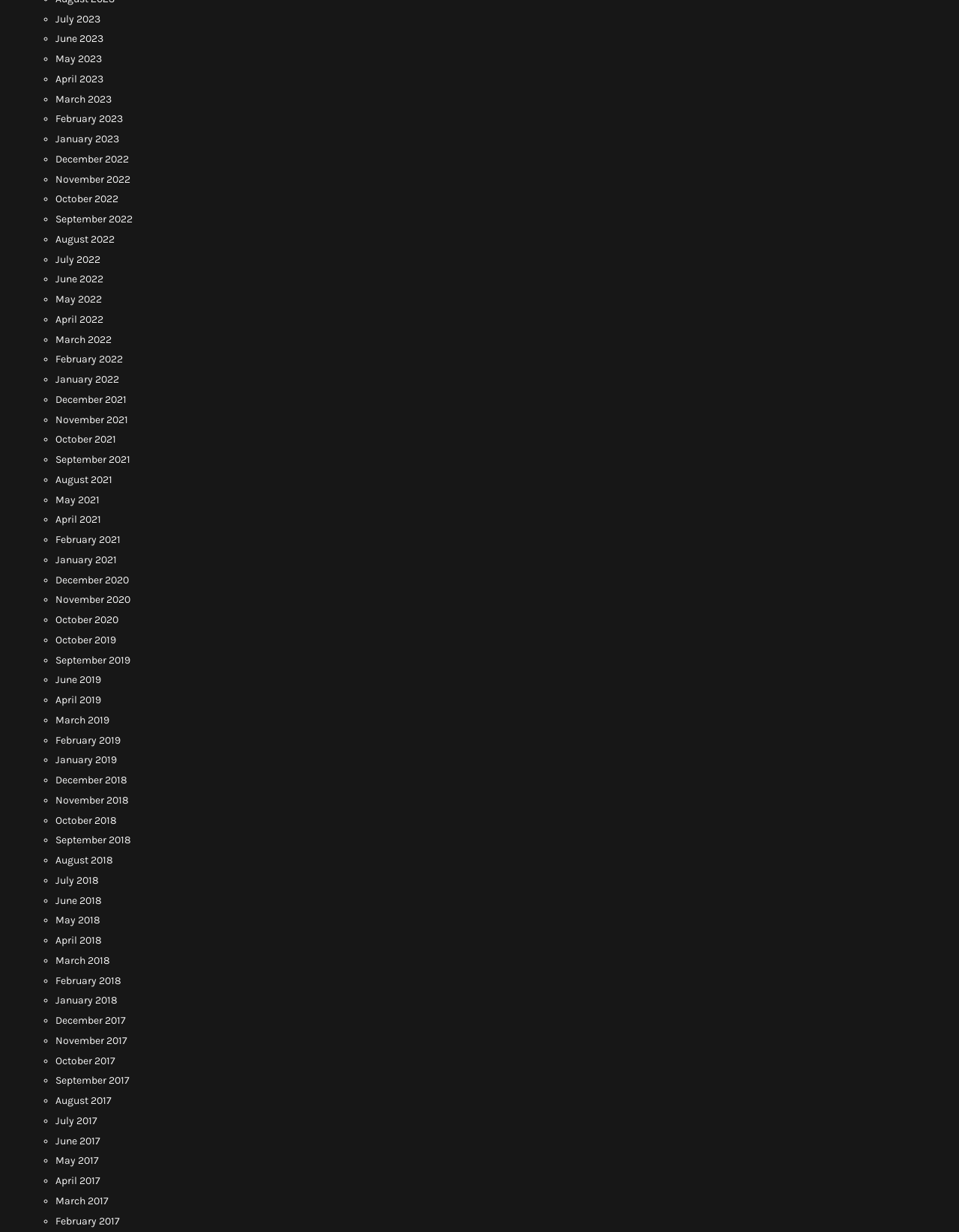Are the months listed in chronological order?
Provide a detailed answer to the question, using the image to inform your response.

I examined the links on the webpage and noticed that they are organized in a list with the most recent months at the top and the earliest months at the bottom. This suggests that the months are listed in chronological order.